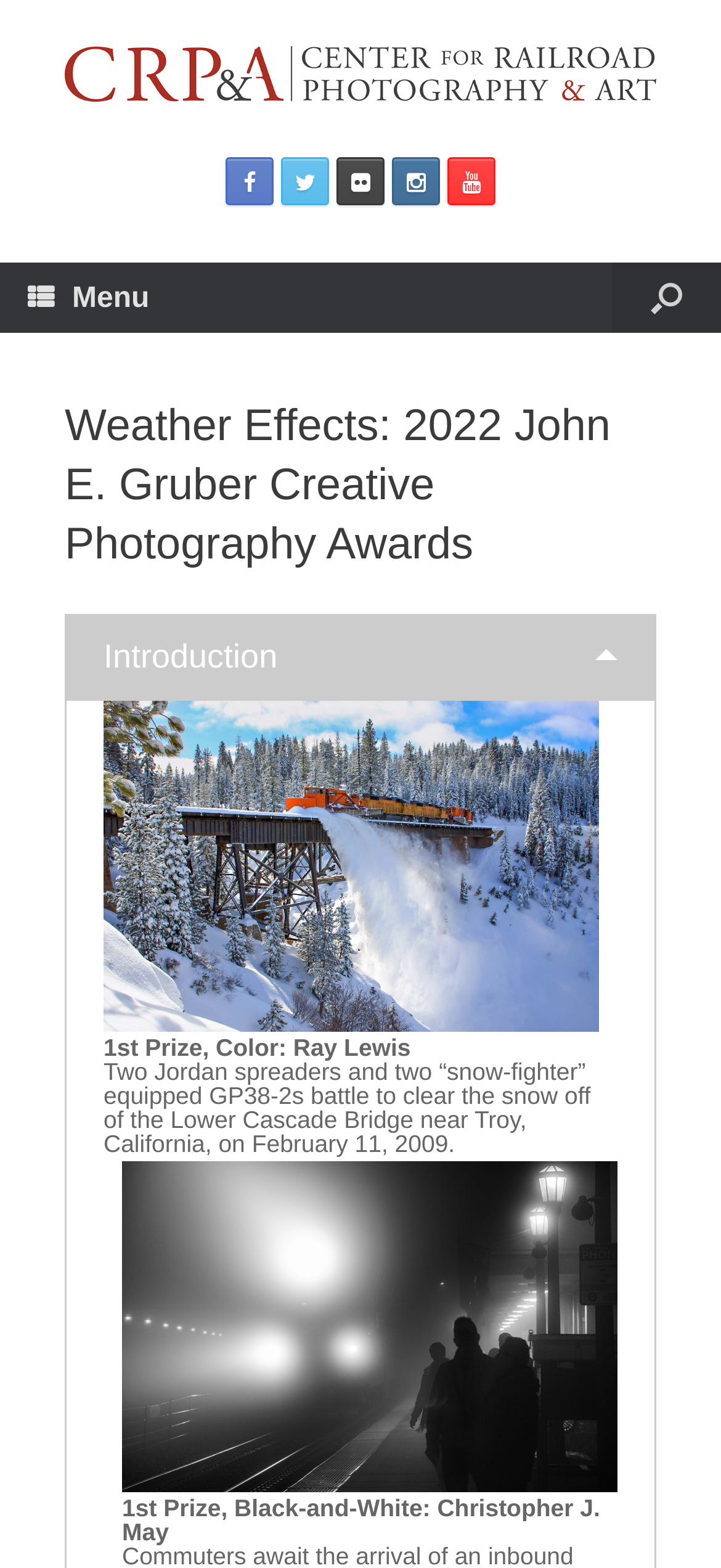How many social media links are there?
Answer the question with a detailed explanation, including all necessary information.

I counted the number of social media links by looking at the icons. There are five social media links, represented by the icons , , , , and .